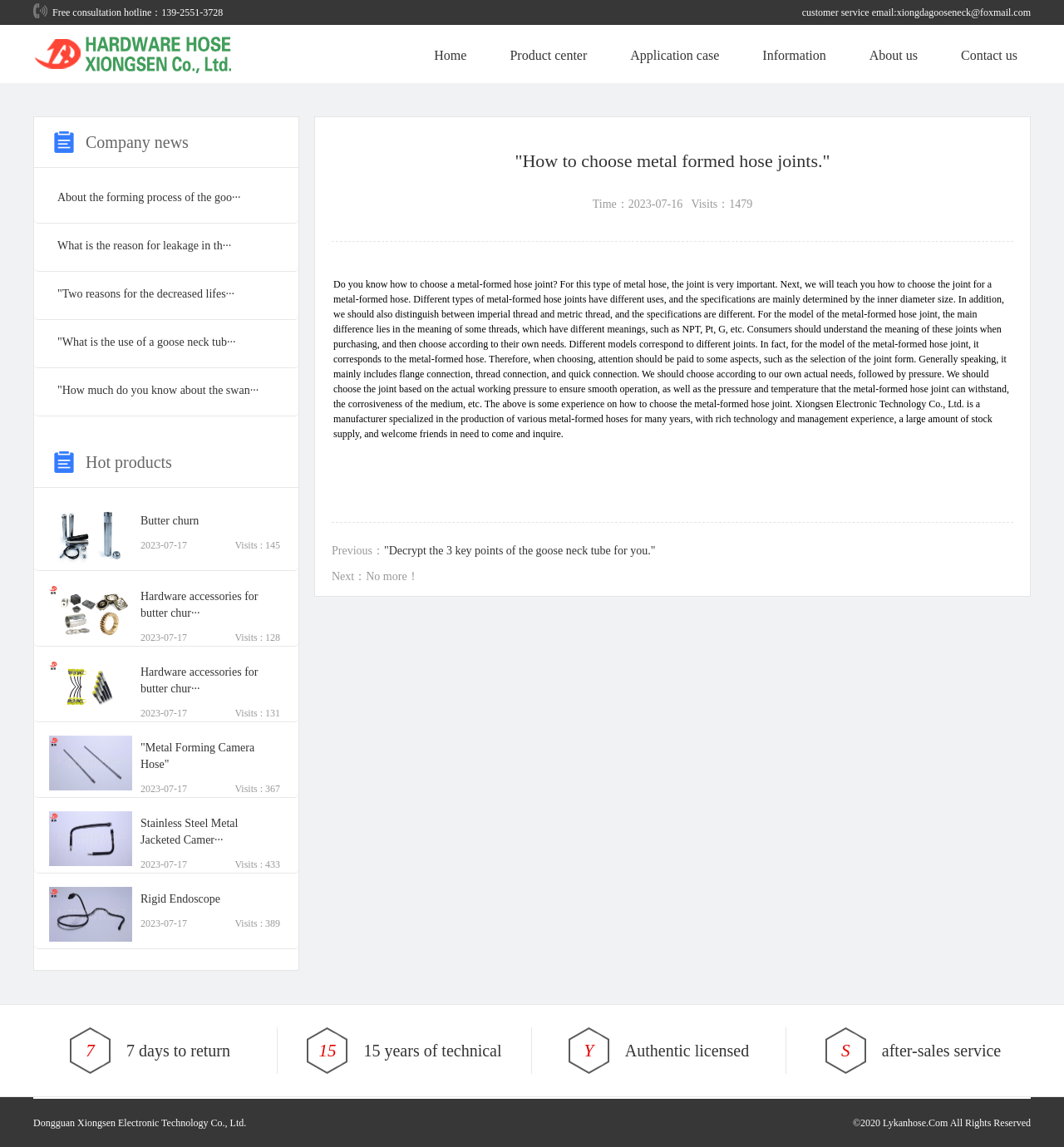Please locate the bounding box coordinates for the element that should be clicked to achieve the following instruction: "View the product description". Ensure the coordinates are given as four float numbers between 0 and 1, i.e., [left, top, right, bottom].

None